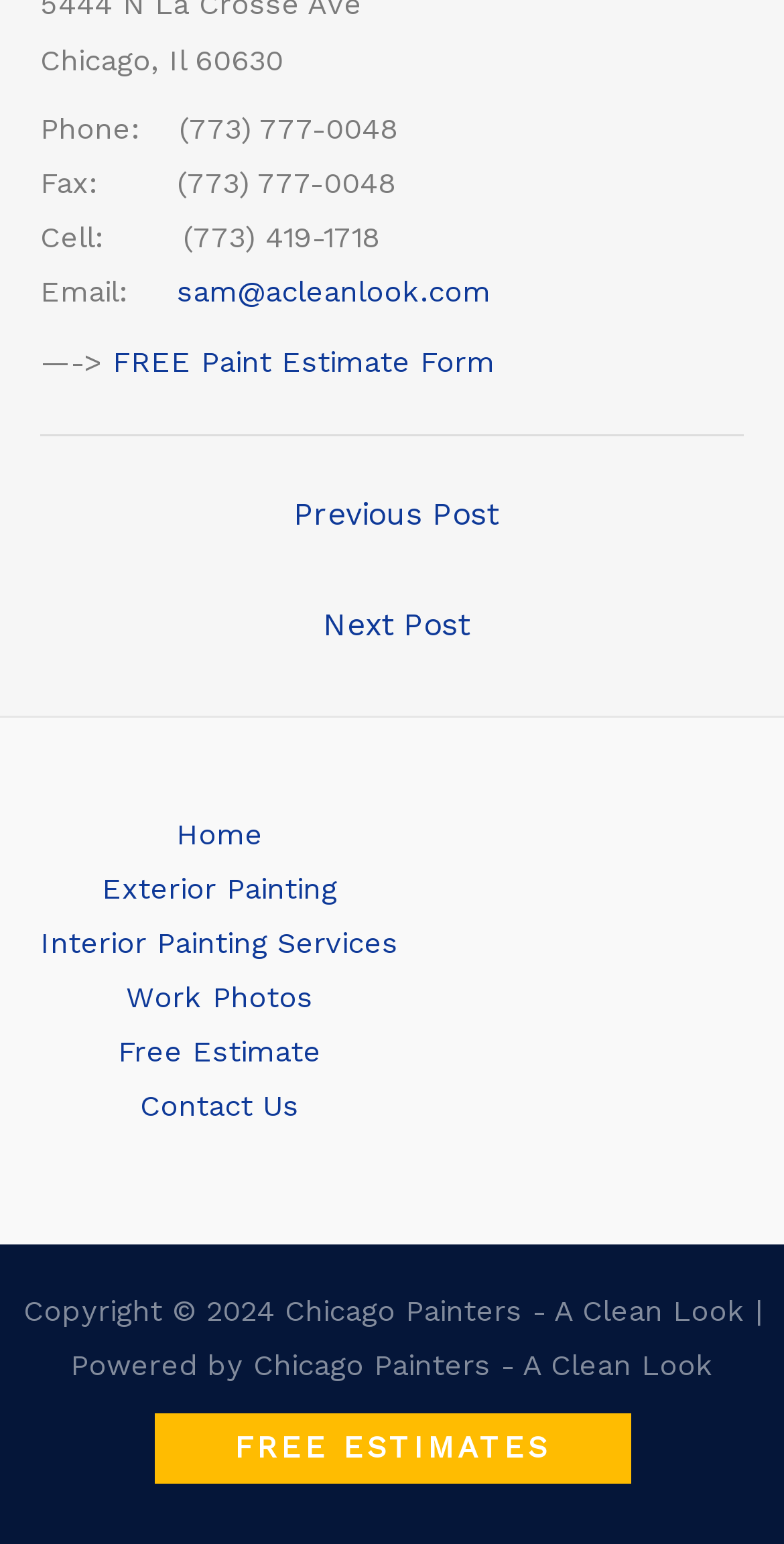Pinpoint the bounding box coordinates of the clickable element to carry out the following instruction: "Click the 'FREE Paint Estimate Form' link."

[0.144, 0.222, 0.631, 0.246]